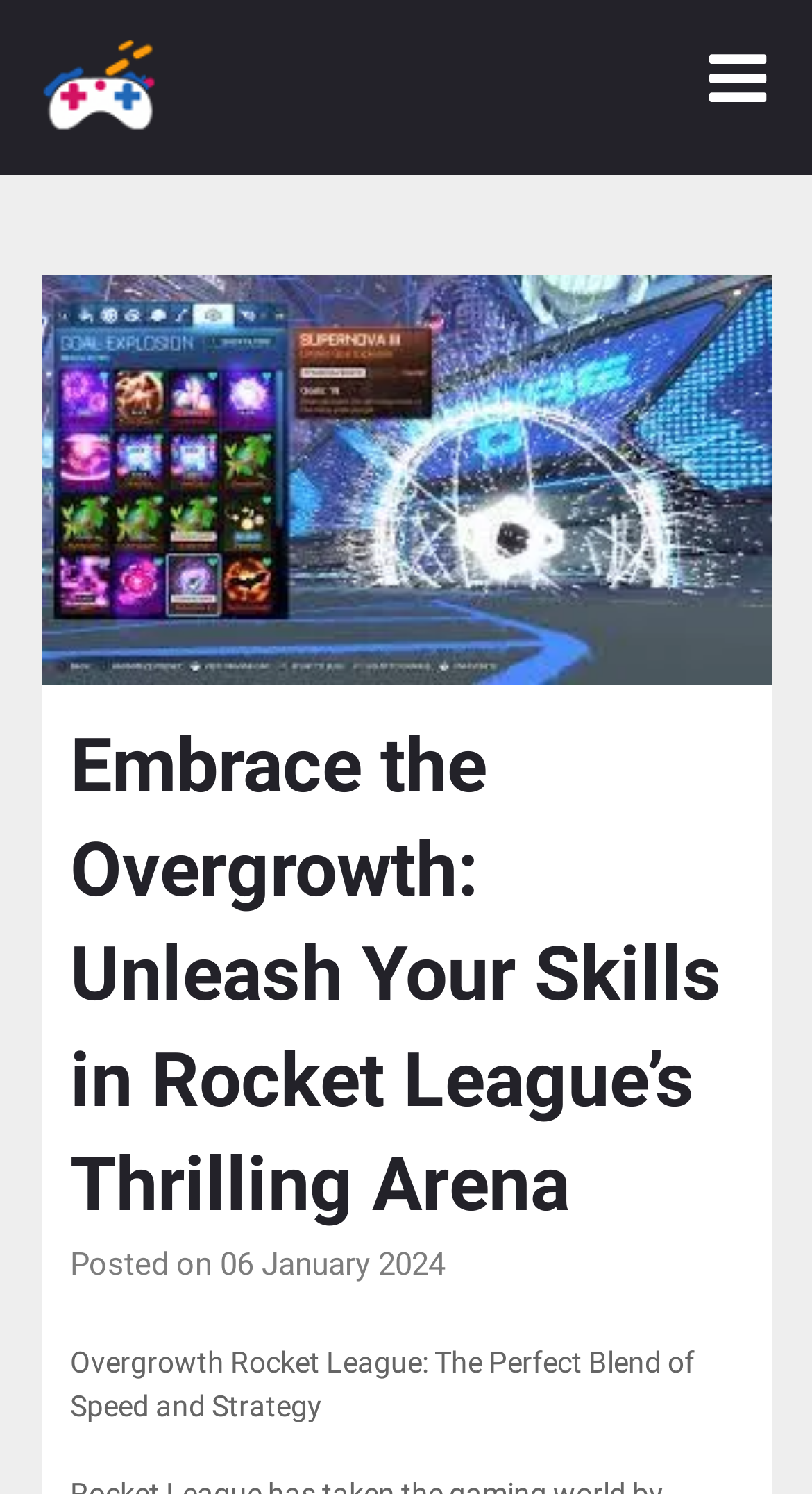Locate the bounding box of the UI element with the following description: "alt="esportsguidetips.com"".

[0.05, 0.026, 0.447, 0.099]